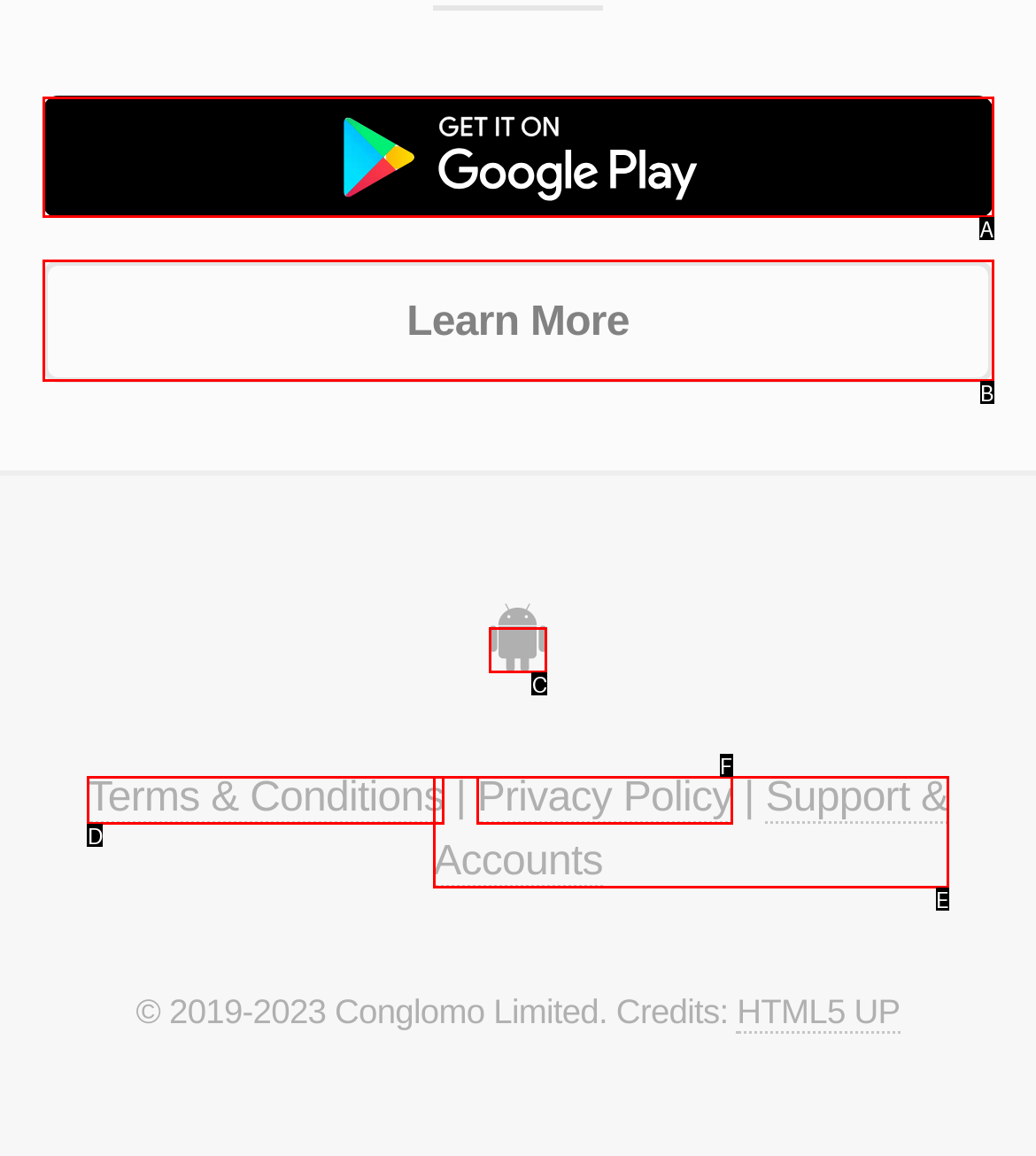Based on the given description: Android, determine which HTML element is the best match. Respond with the letter of the chosen option.

C